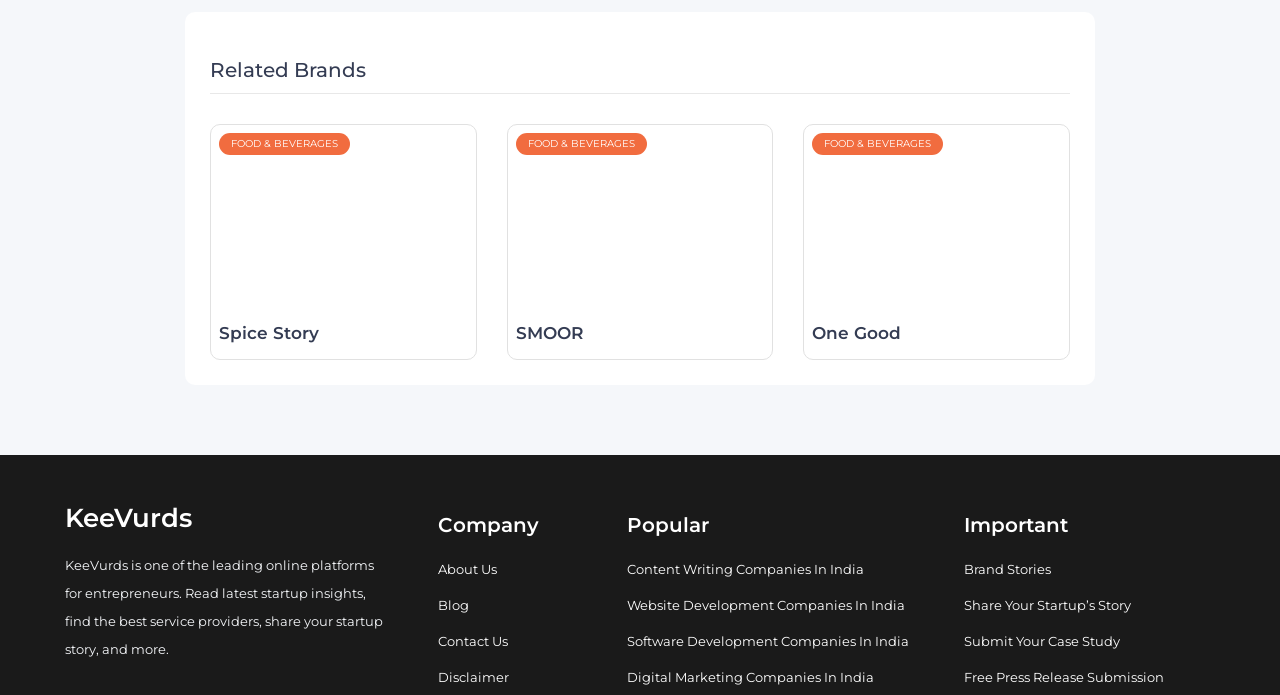Show the bounding box coordinates for the element that needs to be clicked to execute the following instruction: "Click on Spice Story". Provide the coordinates in the form of four float numbers between 0 and 1, i.e., [left, top, right, bottom].

[0.165, 0.179, 0.372, 0.431]